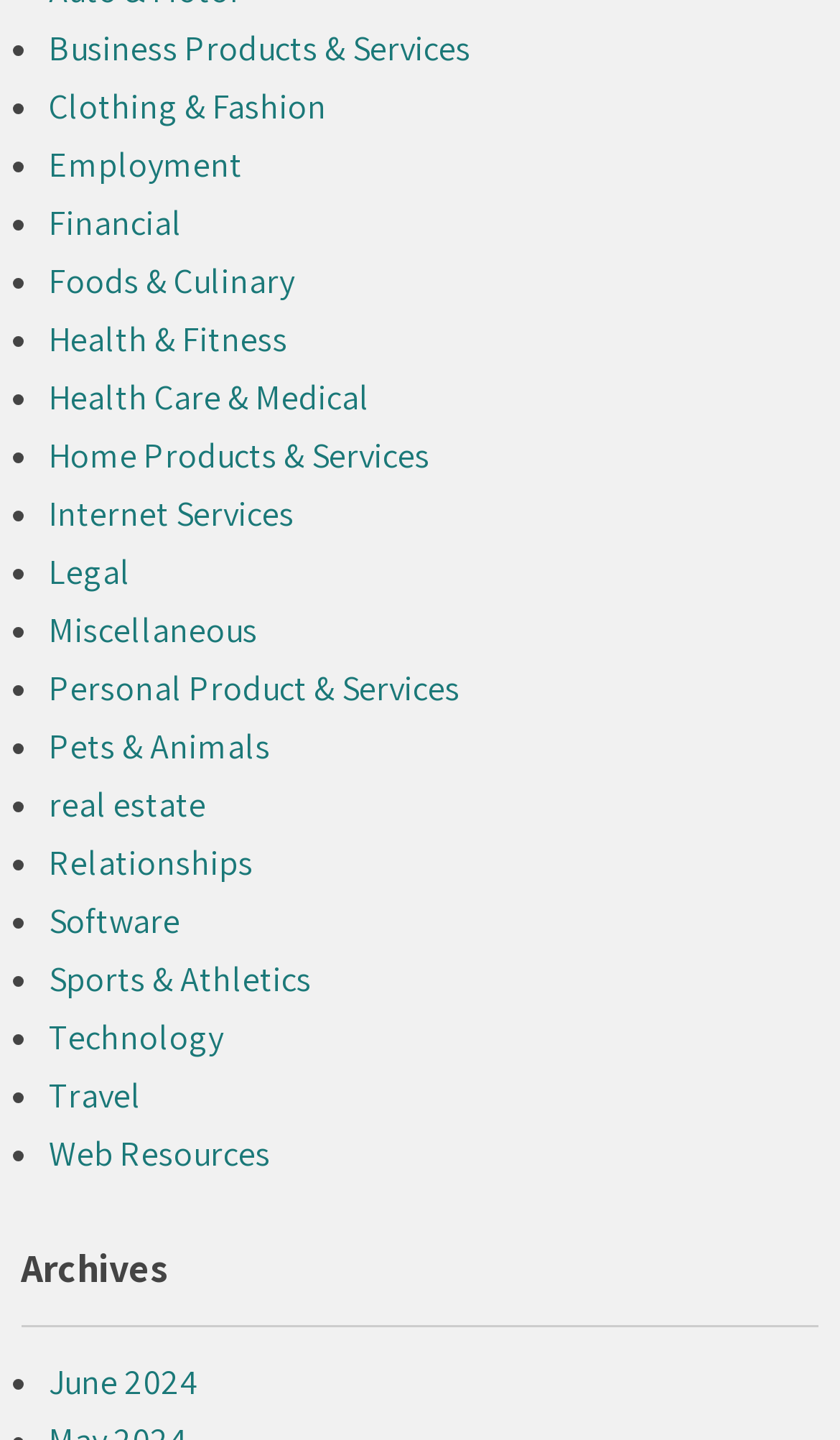How many categories are listed?
Please provide a single word or phrase as your answer based on the image.

21